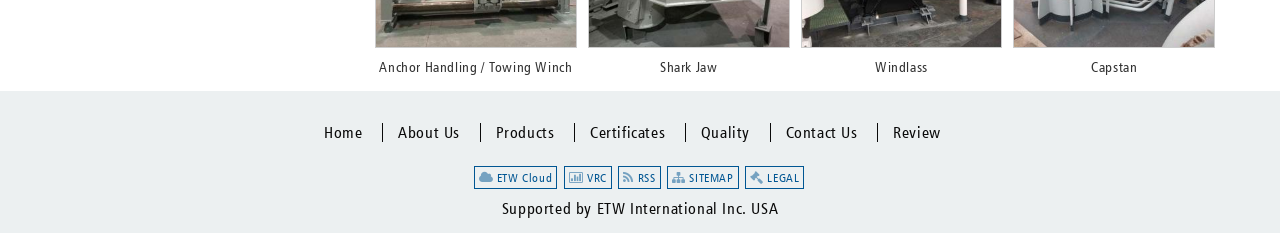Show me the bounding box coordinates of the clickable region to achieve the task as per the instruction: "Go to Home".

[0.253, 0.529, 0.295, 0.61]